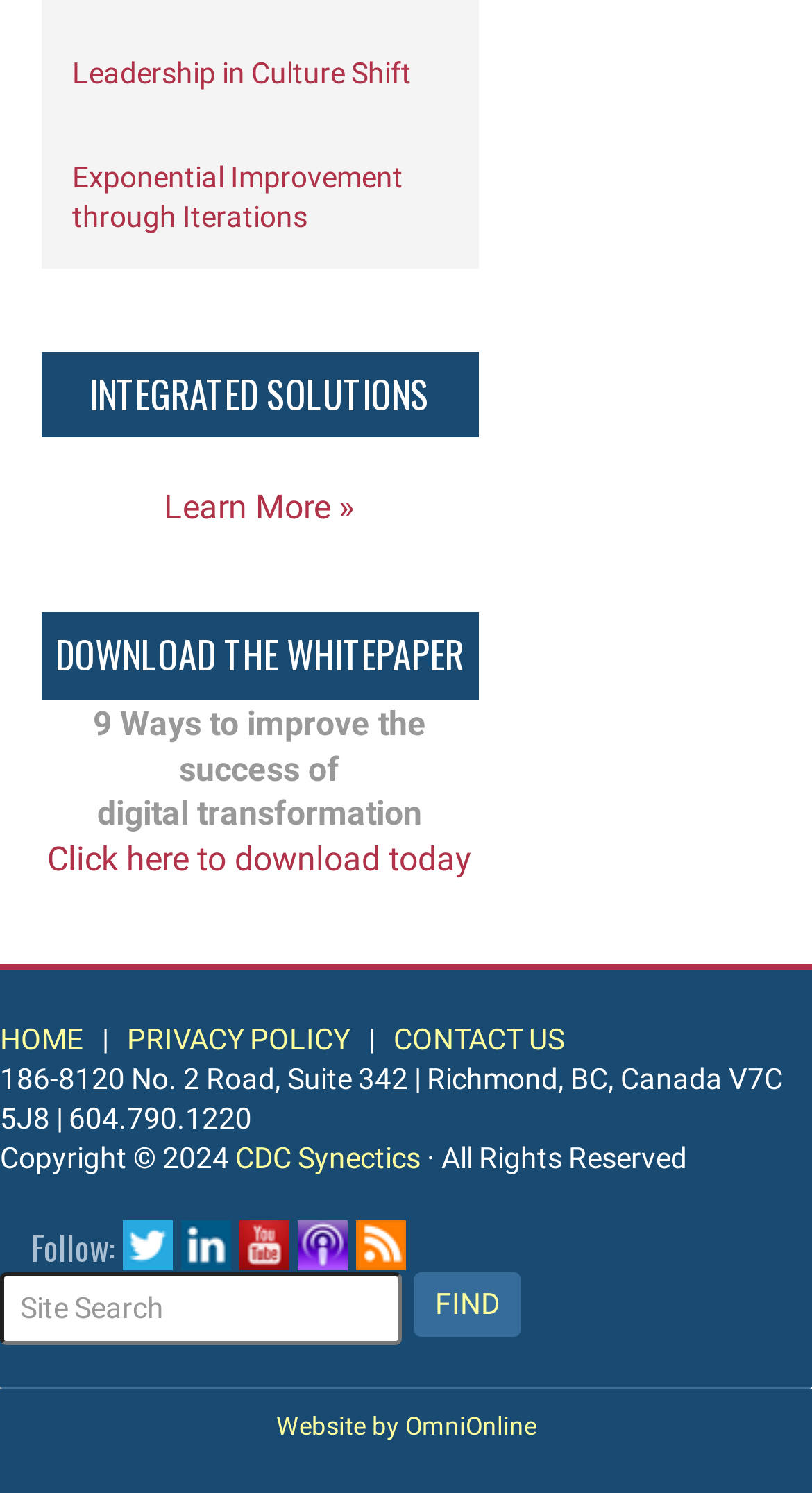Answer the question using only a single word or phrase: 
What is the address of the company?

186-8120 No. 2 Road, Suite 342, Richmond, BC, Canada V7C 5J8